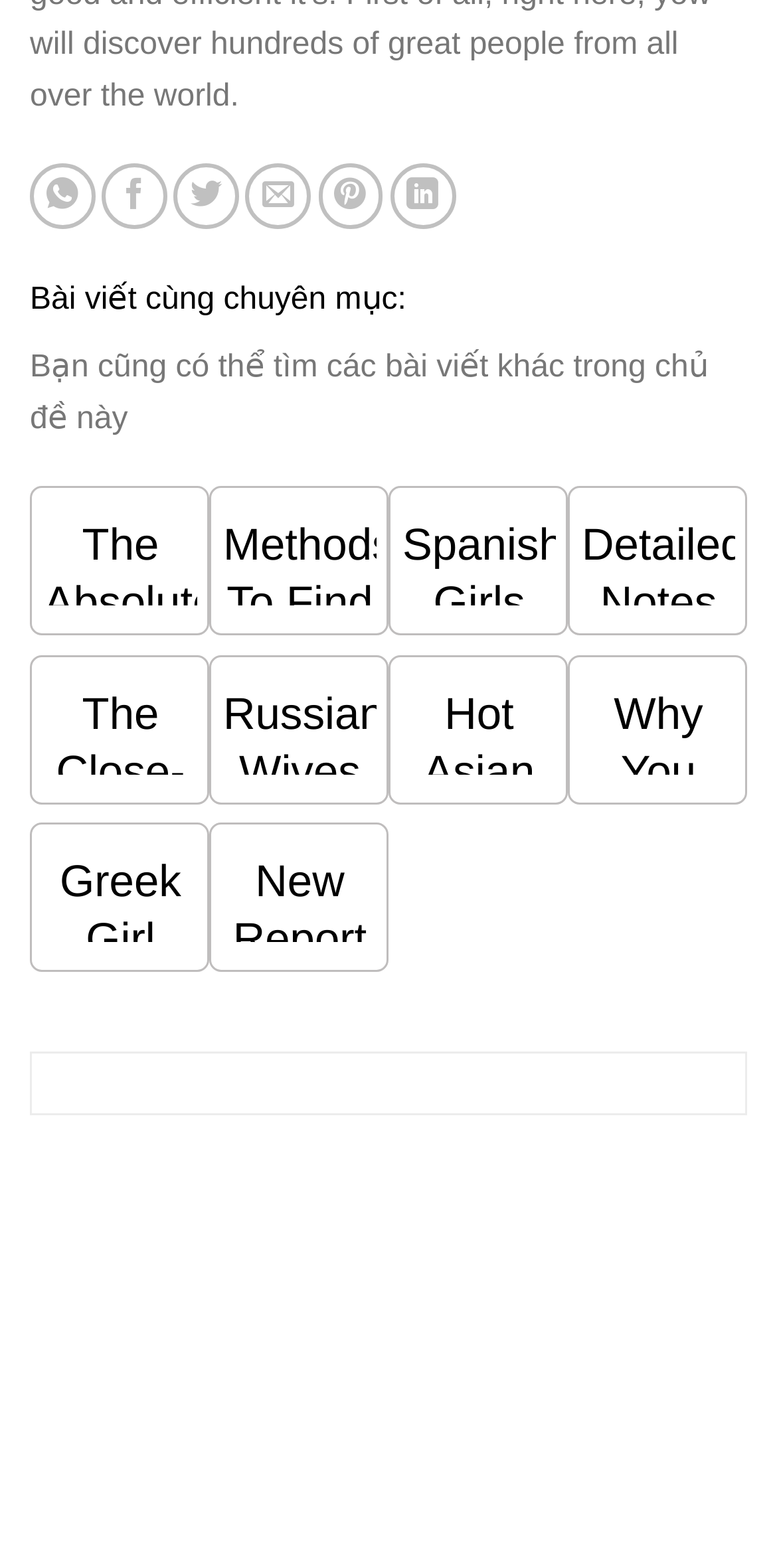What is the topic of the webpage?
Look at the image and respond to the question as thoroughly as possible.

I analyzed the headings on the webpage and found that they are all related to women from different countries, such as 'Mexican Women', 'Indonesian Girl', 'Spanish Girls', and so on. Therefore, the topic of the webpage is women from different countries.